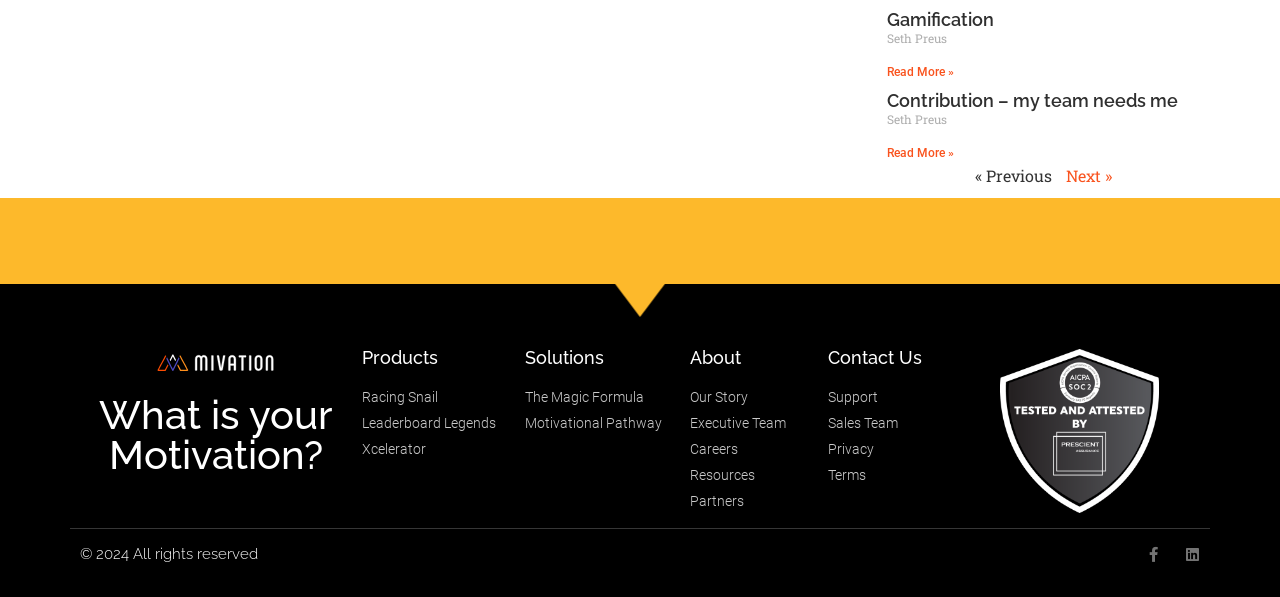Please reply with a single word or brief phrase to the question: 
How many products are listed?

3